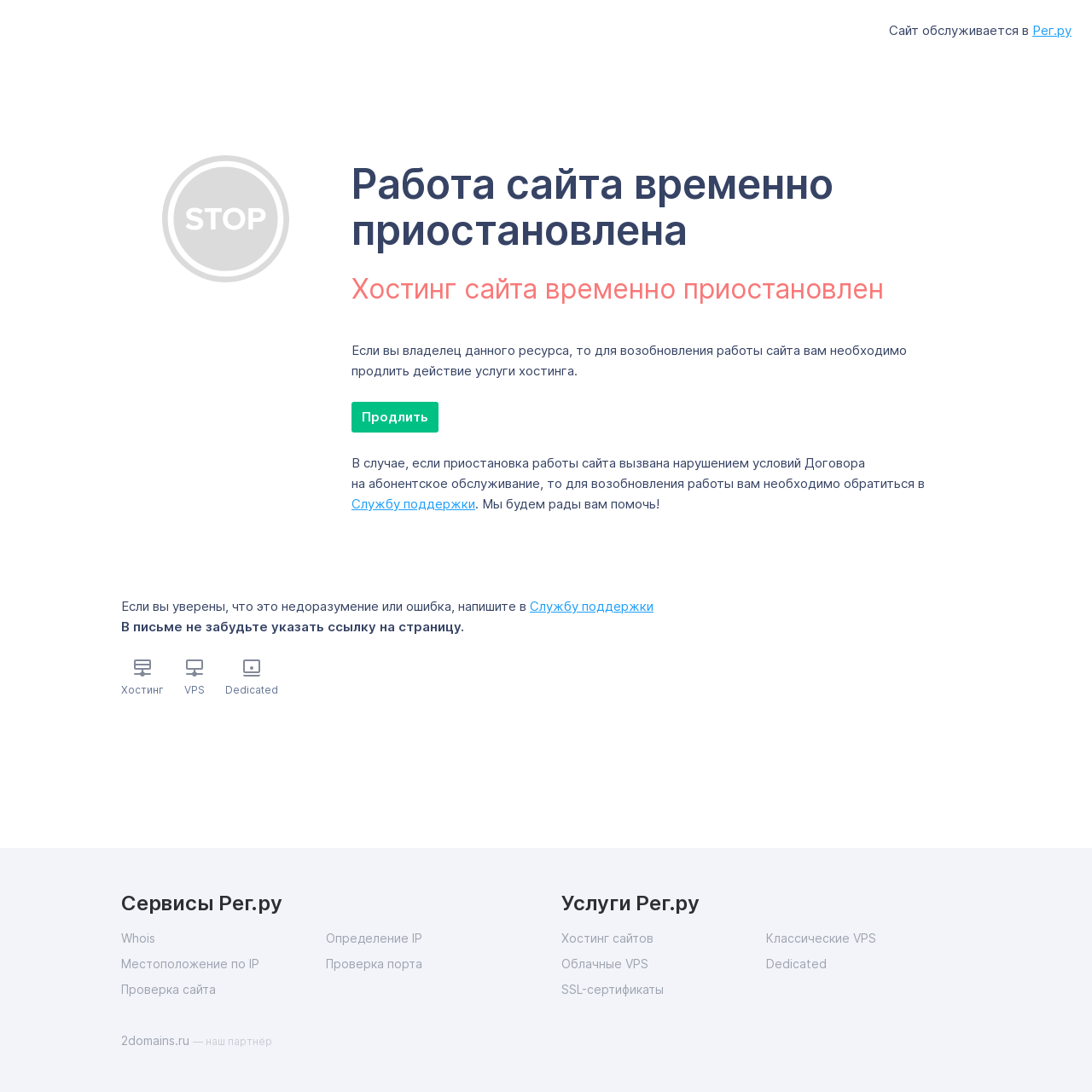What is the relationship between Рег.ру and 2domains.ru?
Offer a detailed and exhaustive answer to the question.

The static text '— наш партнёр' near the link '2domains.ru' suggests that Рег.ру and 2domains.ru are partners, indicating a collaborative or affiliated relationship between the two entities.